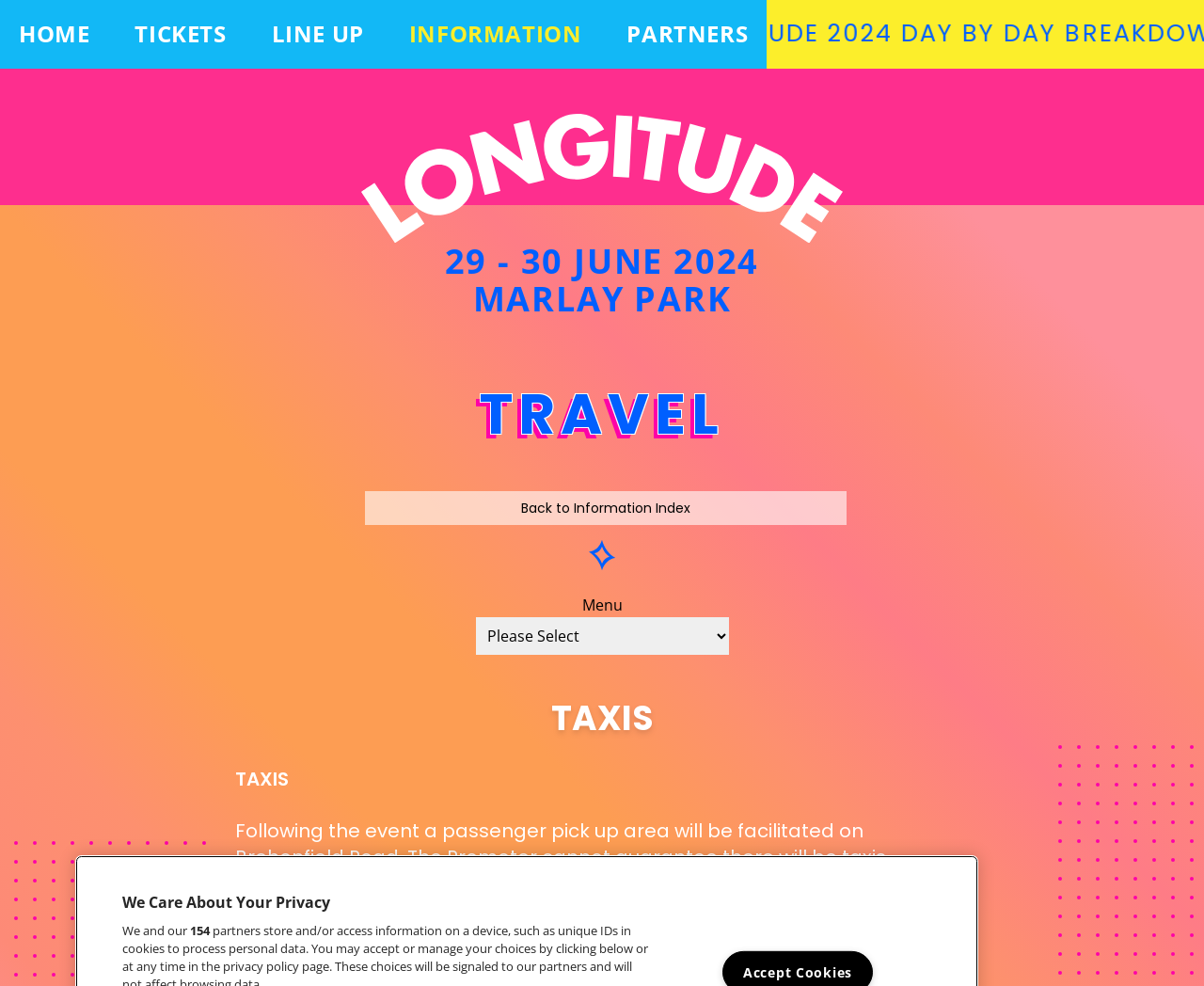Please specify the coordinates of the bounding box for the element that should be clicked to carry out this instruction: "Click on INFORMATION". The coordinates must be four float numbers between 0 and 1, formatted as [left, top, right, bottom].

[0.34, 0.018, 0.483, 0.05]